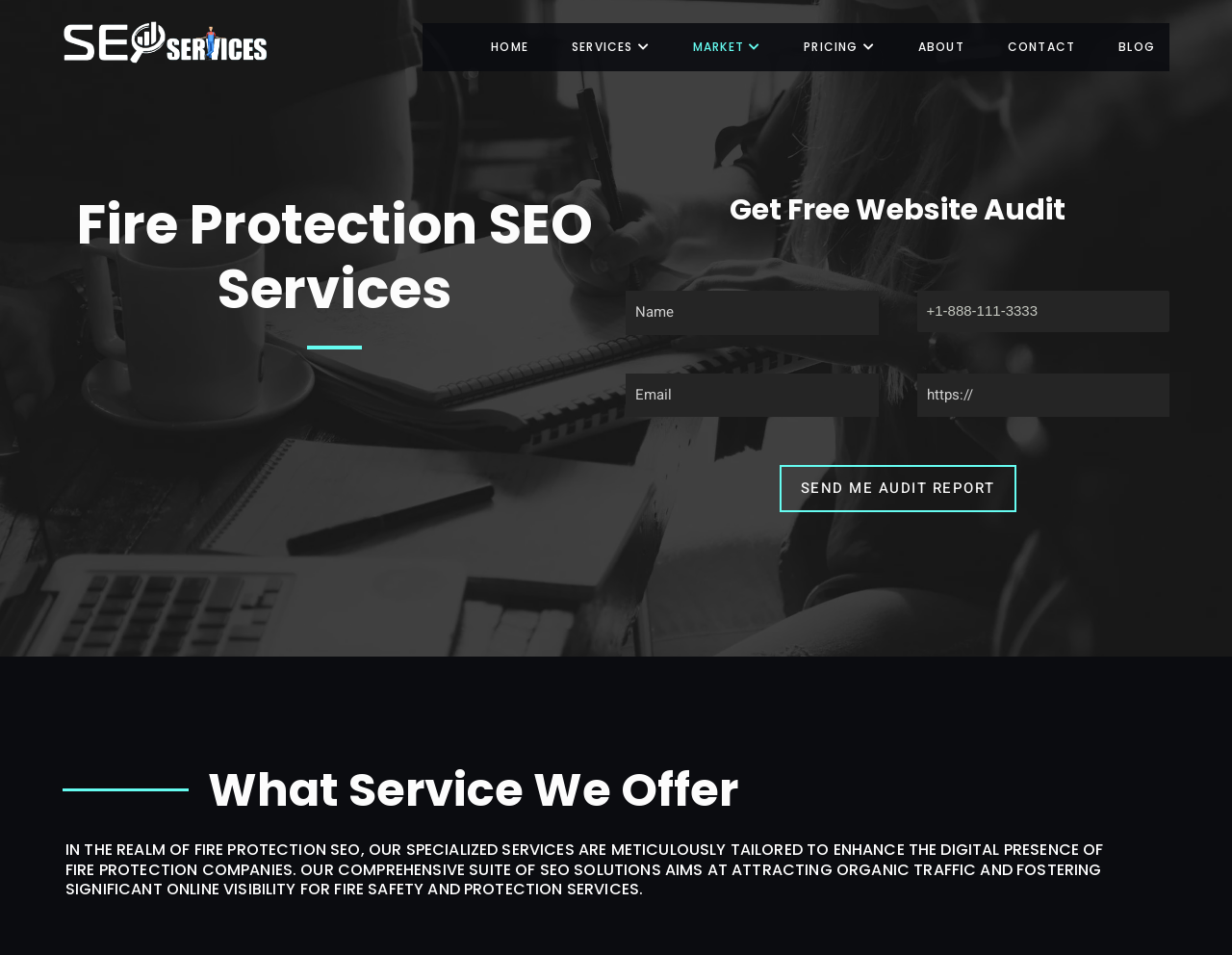Extract the bounding box coordinates of the UI element described: "HOME". Provide the coordinates in the format [left, top, right, bottom] with values ranging from 0 to 1.

[0.375, 0.024, 0.441, 0.075]